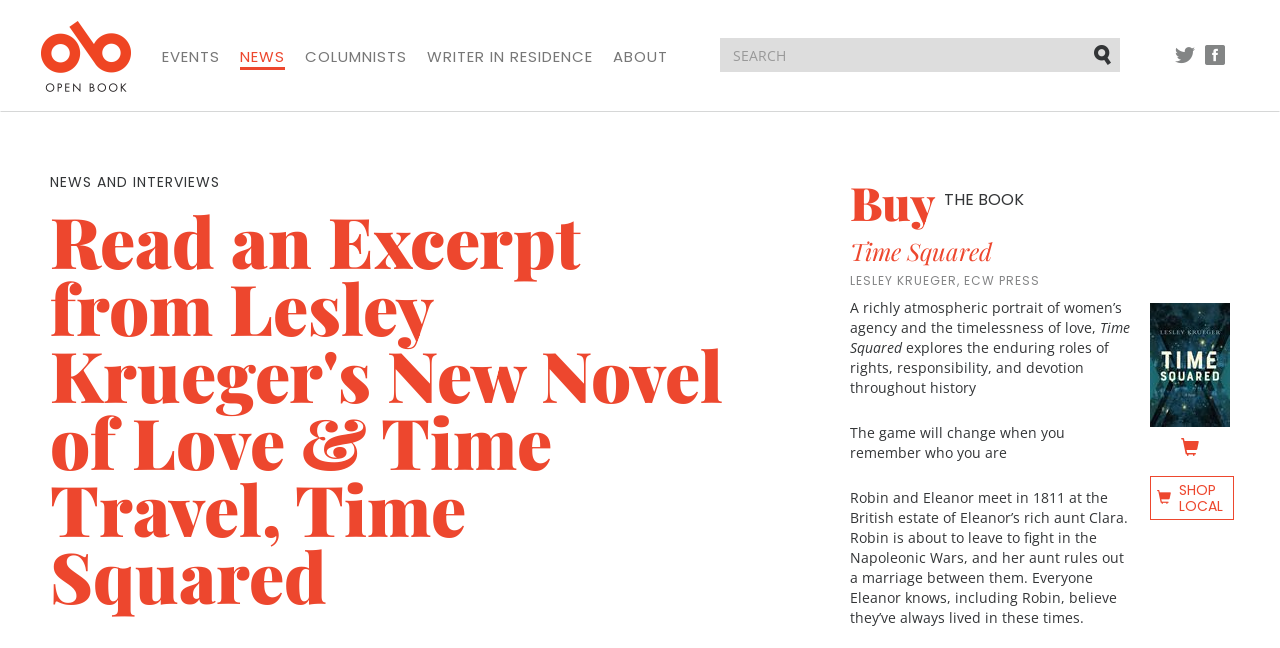Determine the bounding box for the UI element described here: "Events".

[0.127, 0.073, 0.172, 0.103]